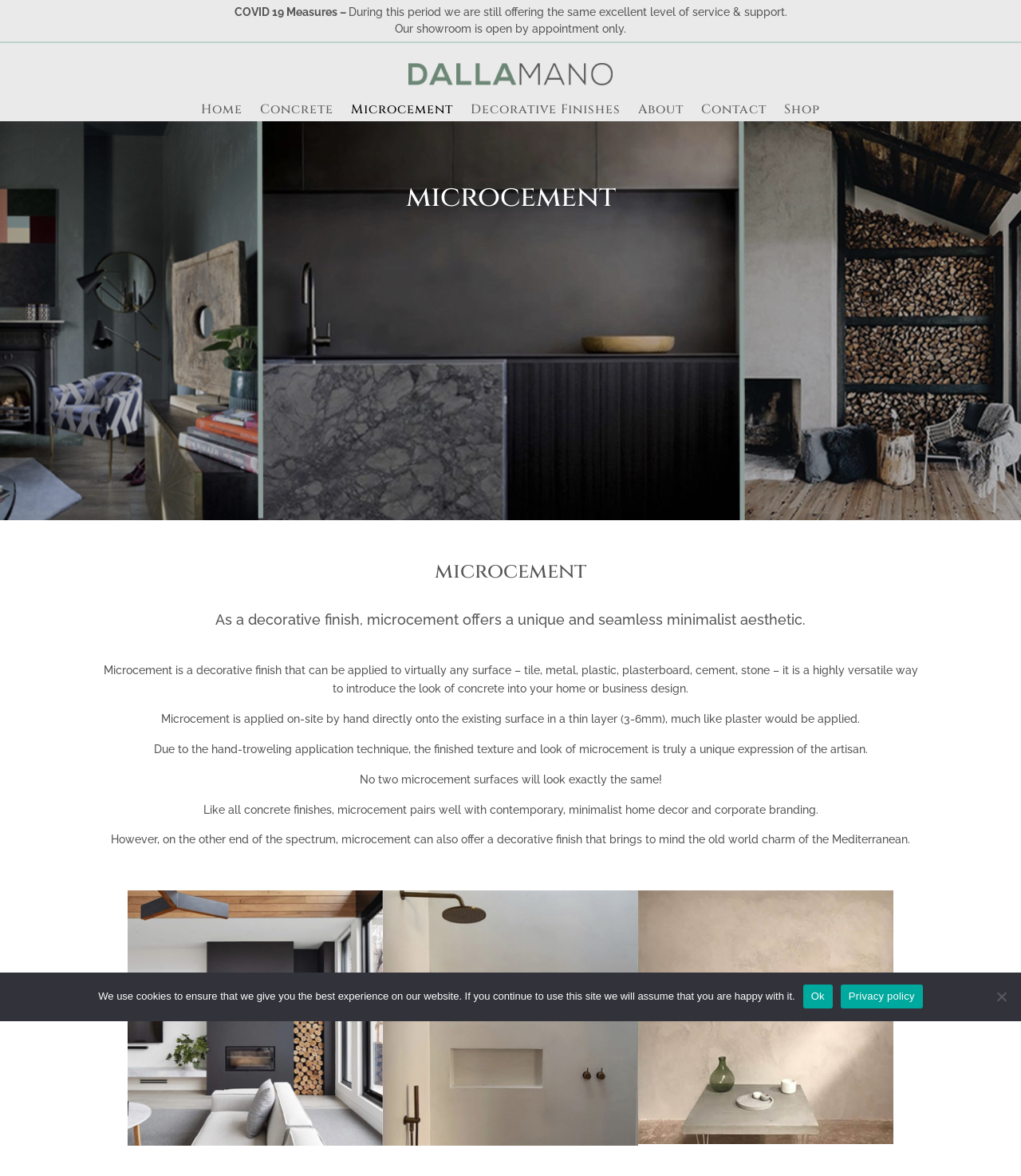Please identify the coordinates of the bounding box that should be clicked to fulfill this instruction: "Click Shop".

[0.768, 0.088, 0.803, 0.103]